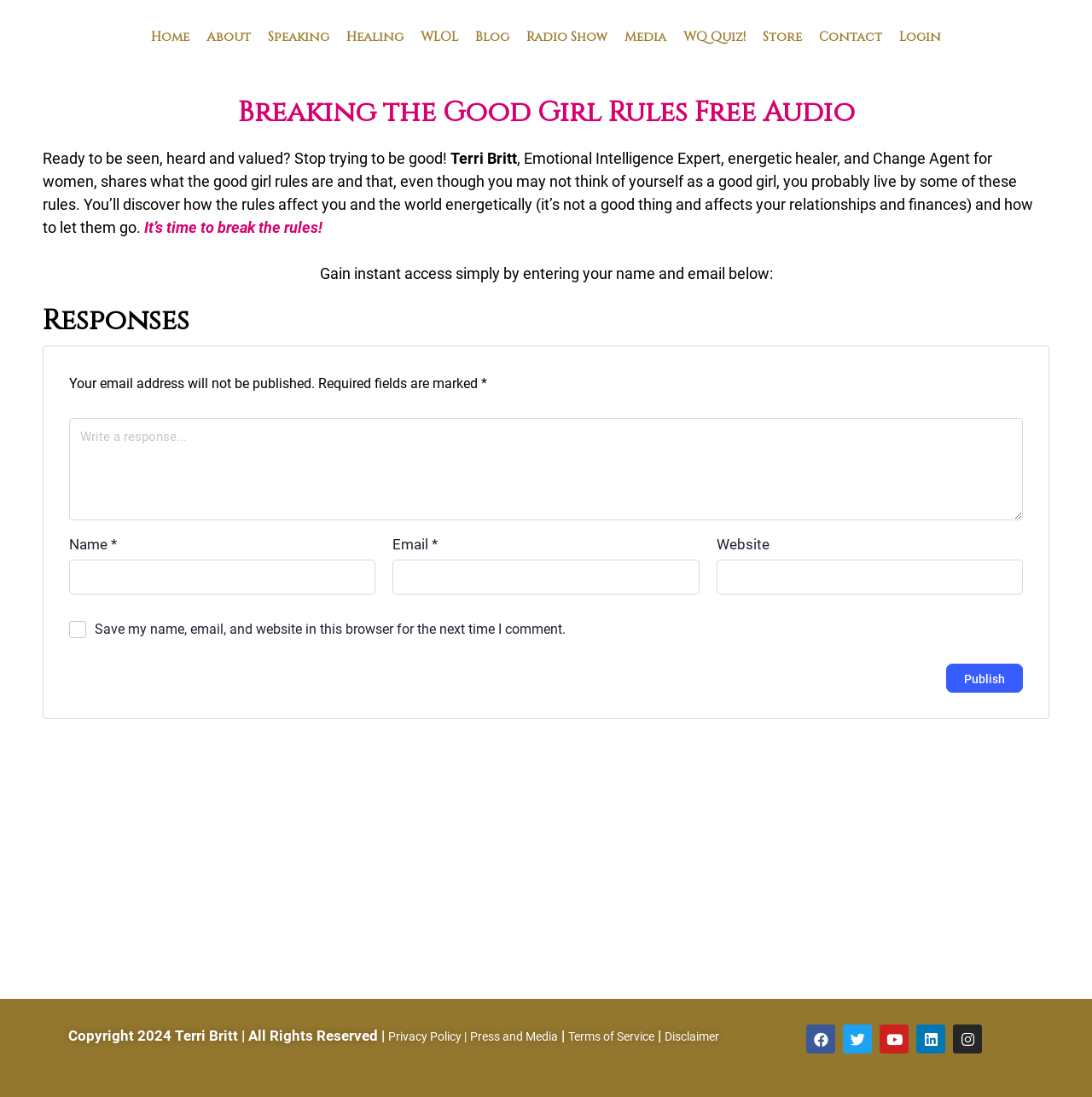Based on the element description: "MEET THE TEAMS", identify the bounding box coordinates for this UI element. The coordinates must be four float numbers between 0 and 1, listed as [left, top, right, bottom].

None